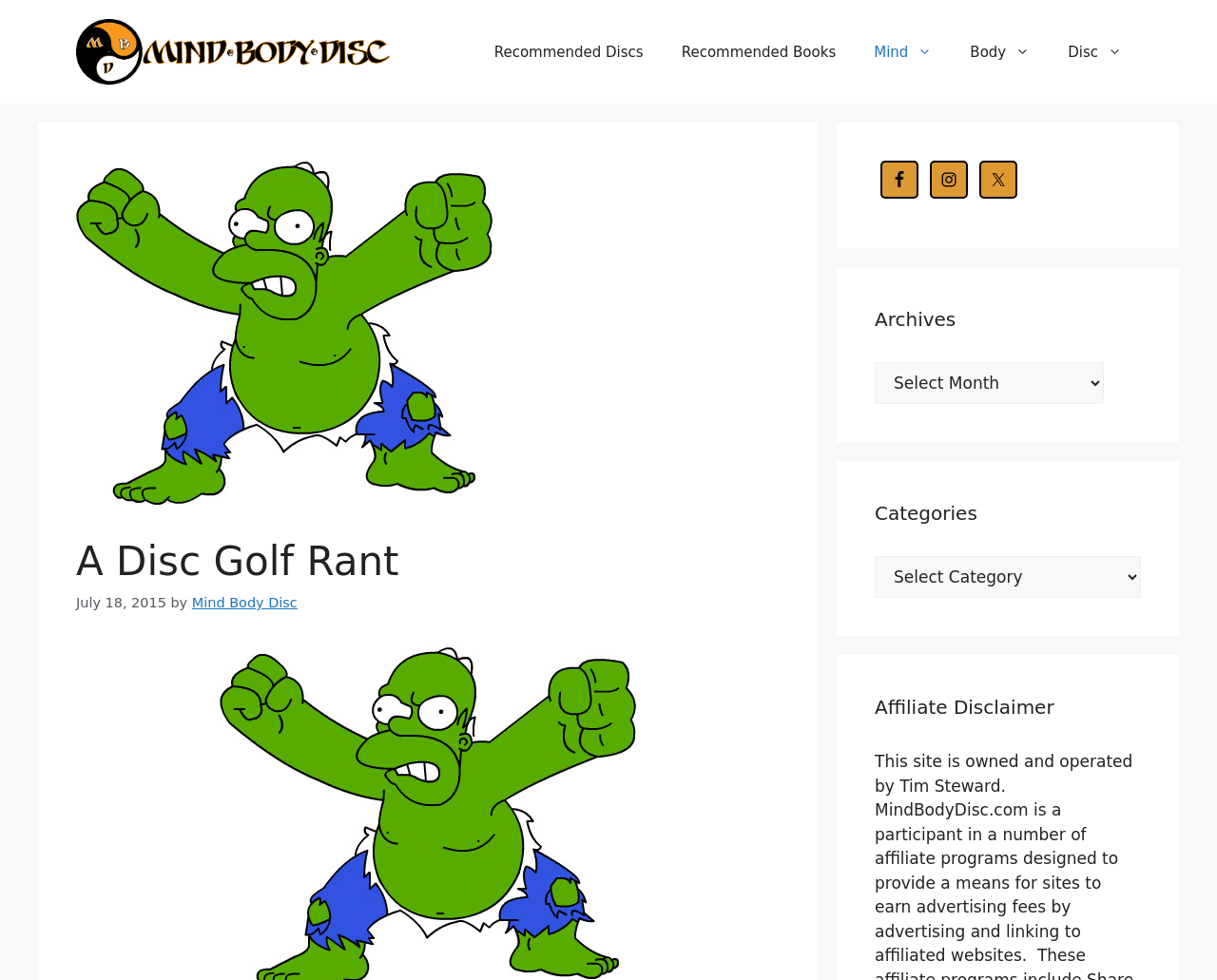Based on the description "Facebook", find the bounding box of the specified UI element.

[0.723, 0.164, 0.755, 0.203]